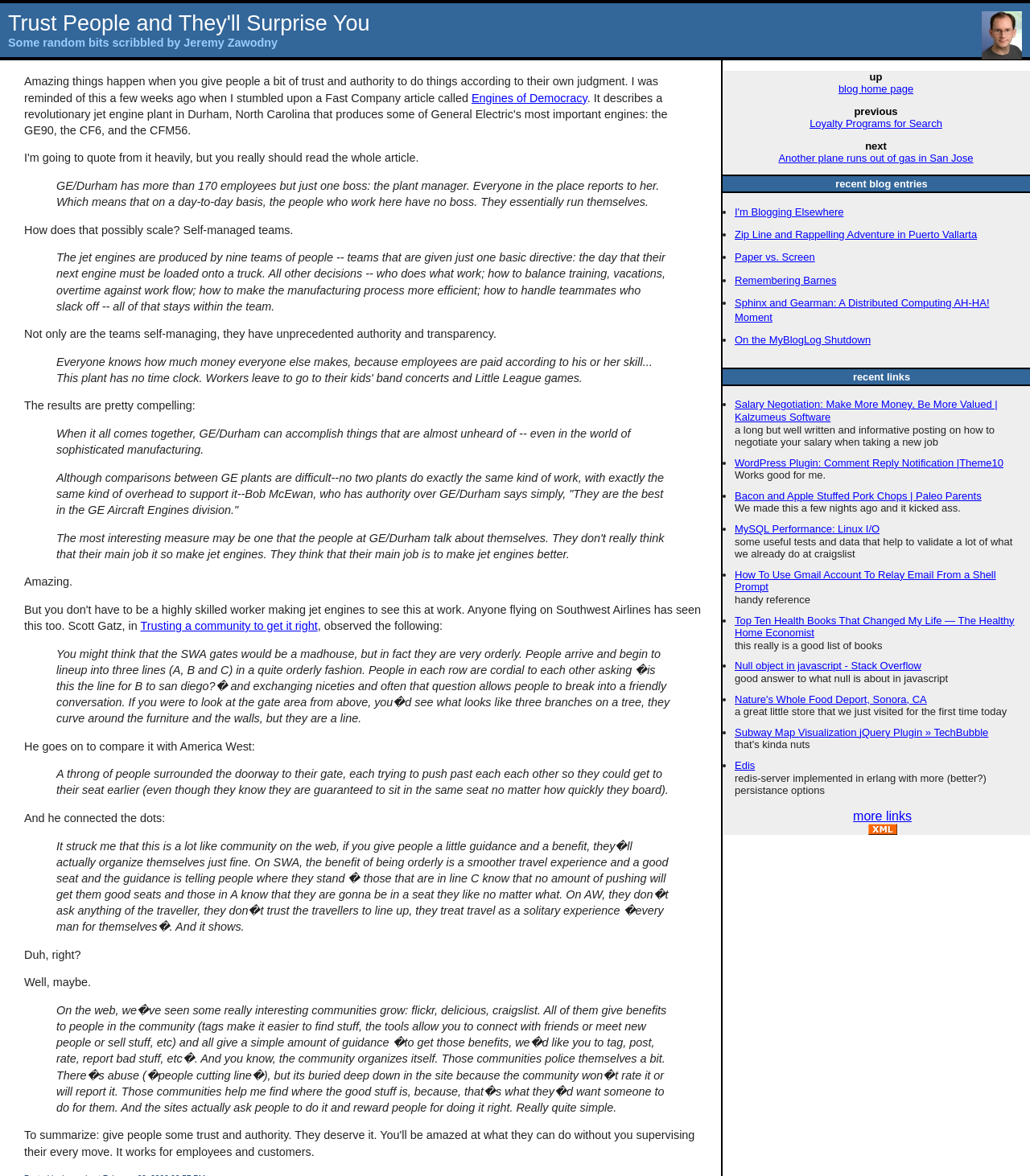Find and specify the bounding box coordinates that correspond to the clickable region for the instruction: "click the 'Engines of Democracy' link".

[0.458, 0.078, 0.57, 0.089]